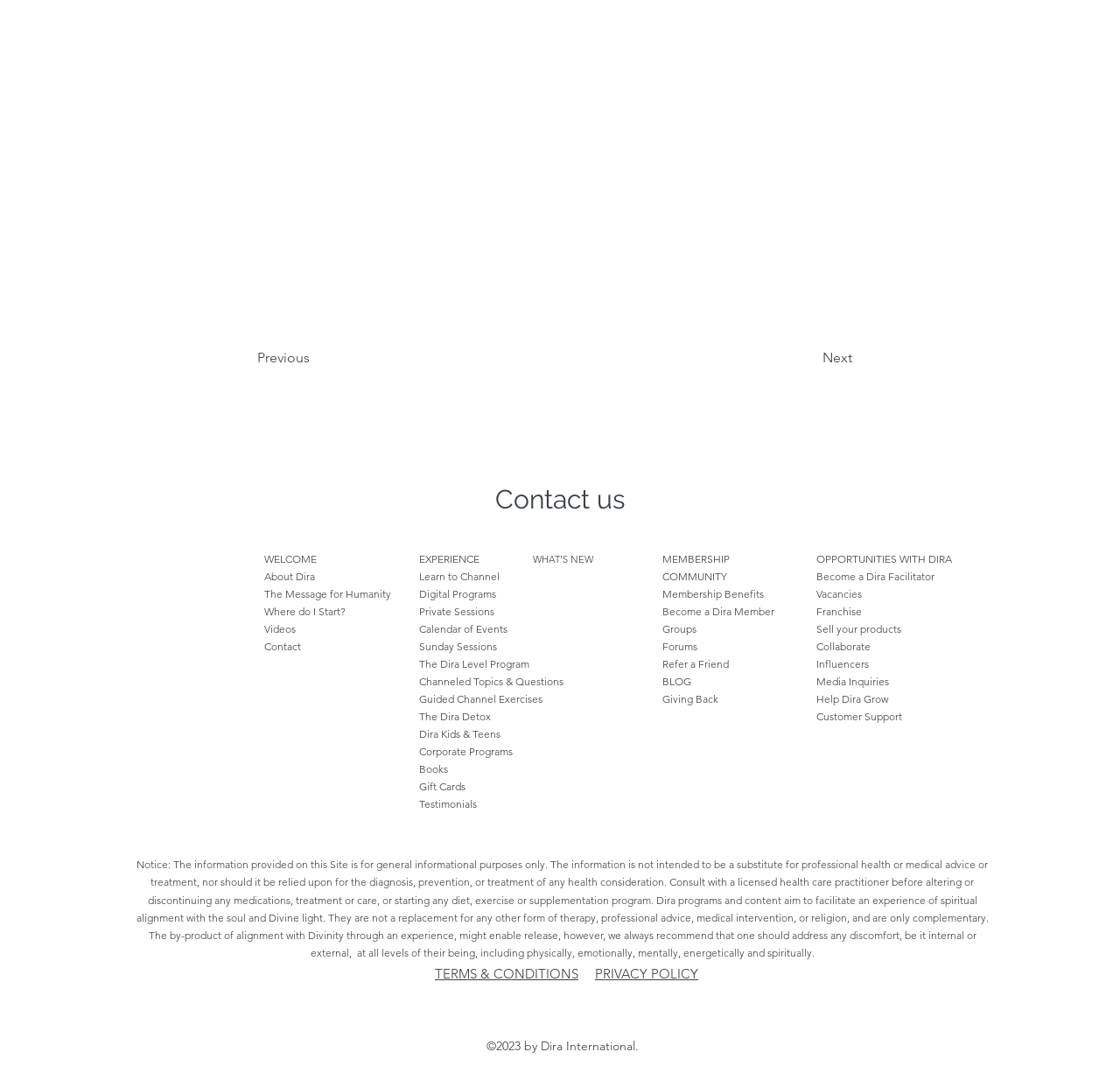How many links are there in the main content area?
Based on the image, provide a one-word or brief-phrase response.

24